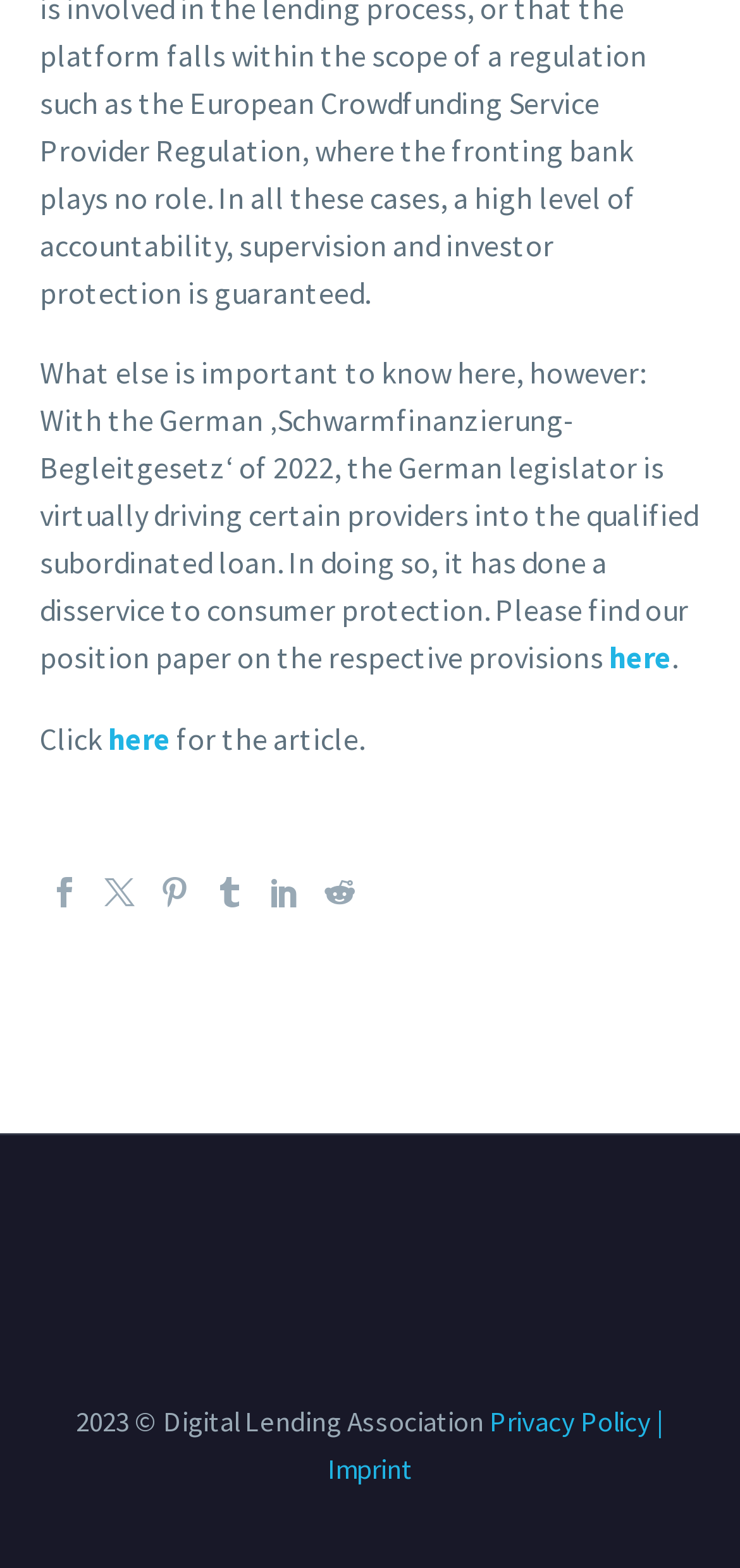Identify the bounding box coordinates of the area that should be clicked in order to complete the given instruction: "Visit Mark Anderson's page". The bounding box coordinates should be four float numbers between 0 and 1, i.e., [left, top, right, bottom].

None